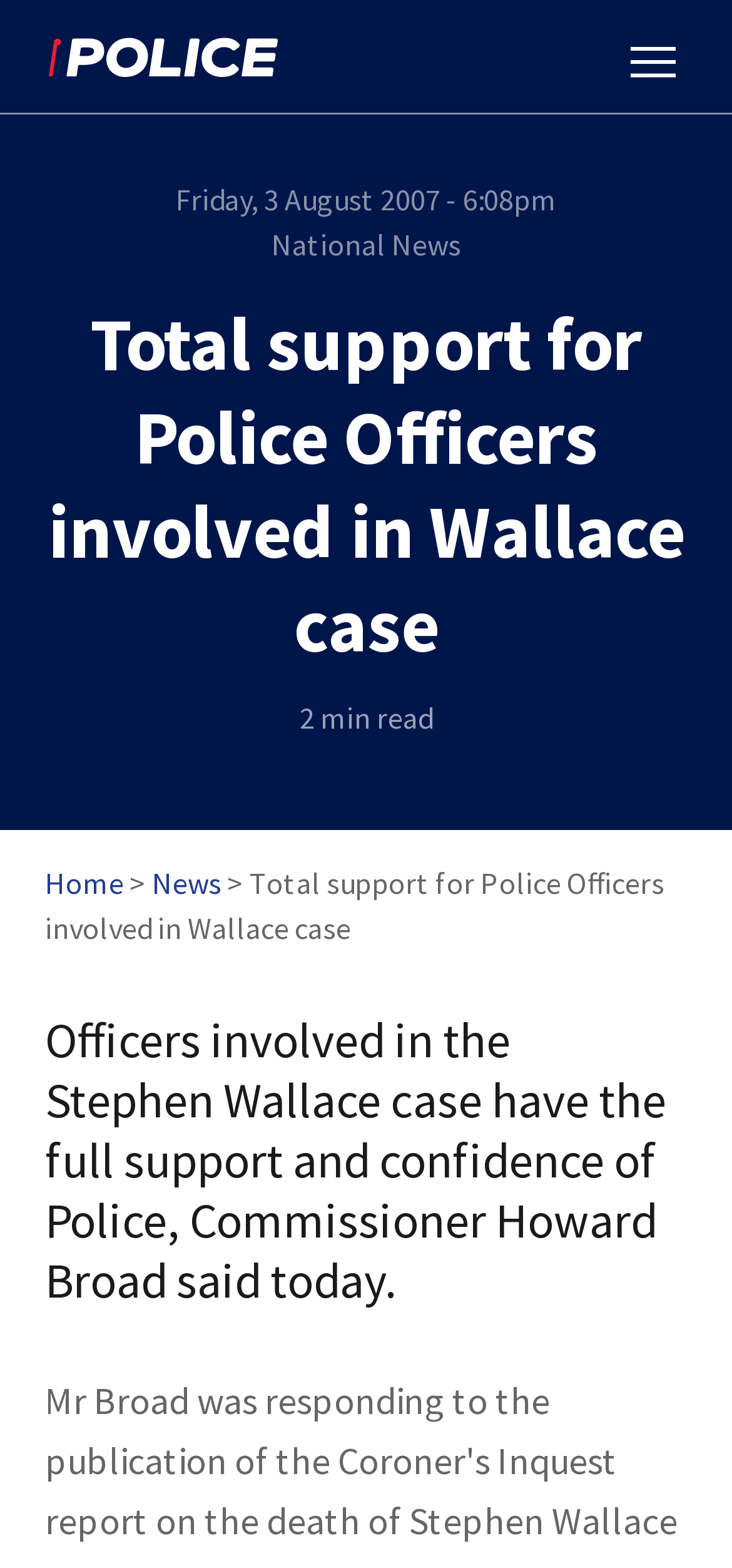What is the topic of the news article?
Please provide an in-depth and detailed response to the question.

I determined the topic of the news article by examining the heading, which says 'Total support for Police Officers involved in Wallace case'. This suggests that the article is about police officers involved in the Wallace case.